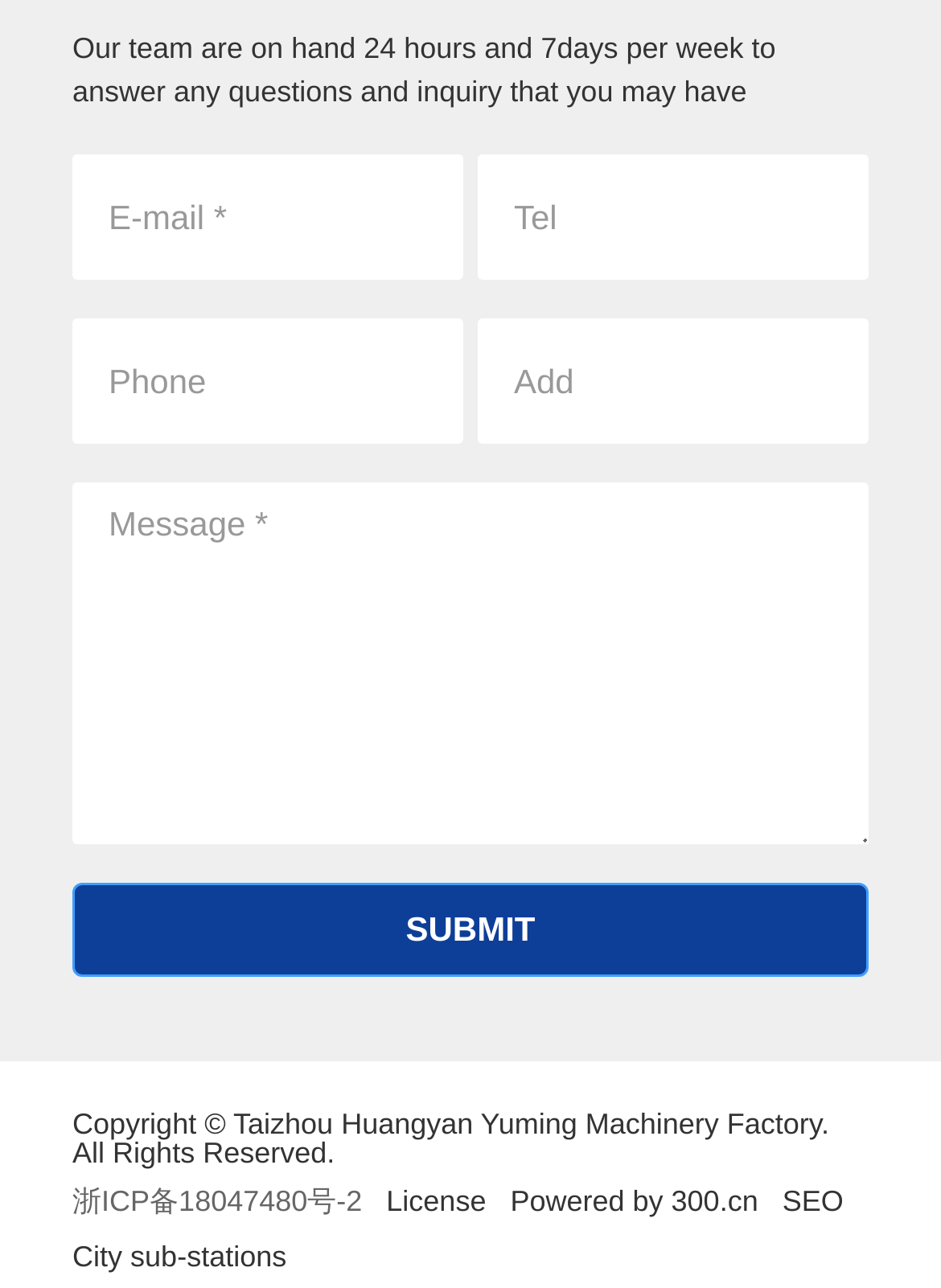Please reply to the following question with a single word or a short phrase:
How many links are present at the bottom of the webpage?

5